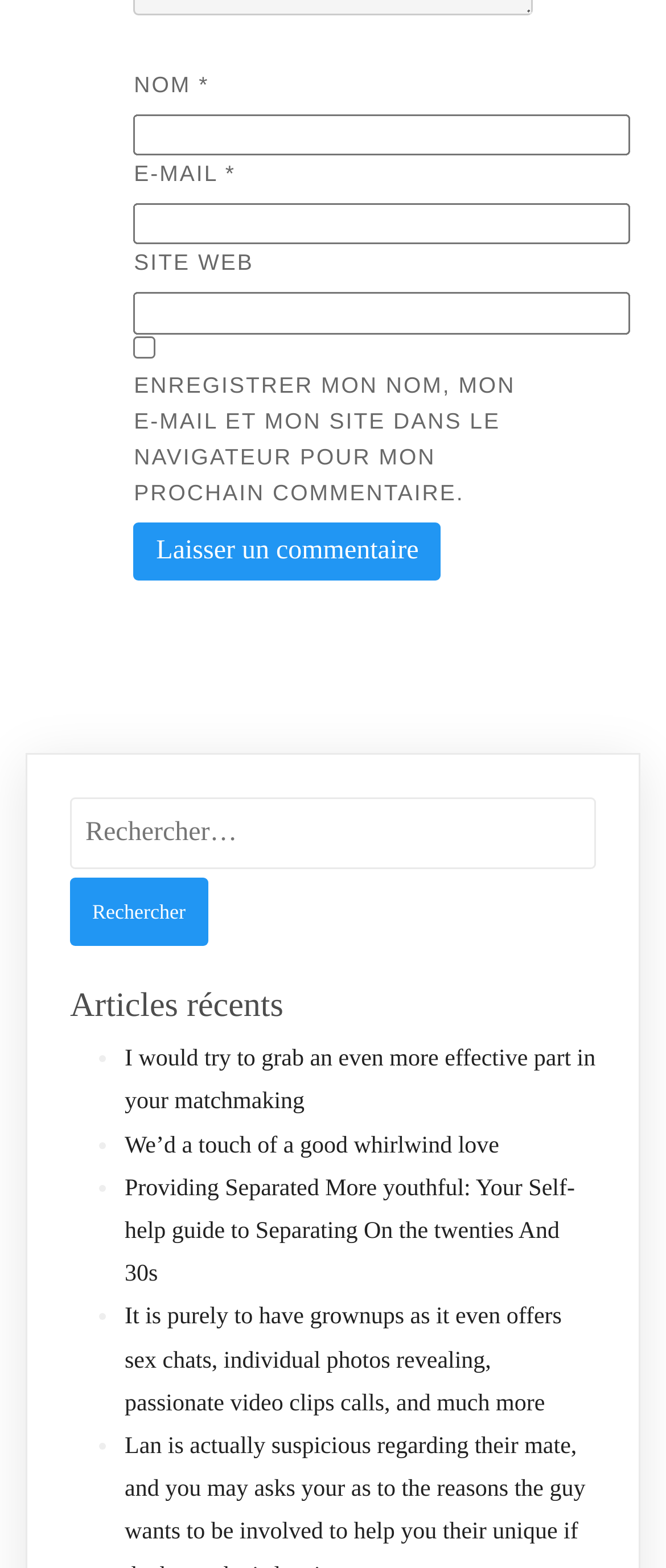Using the given description, provide the bounding box coordinates formatted as (top-left x, top-left y, bottom-right x, bottom-right y), with all values being floating point numbers between 0 and 1. Description: name="submit" value="Laisser un commentaire"

[0.201, 0.333, 0.662, 0.371]